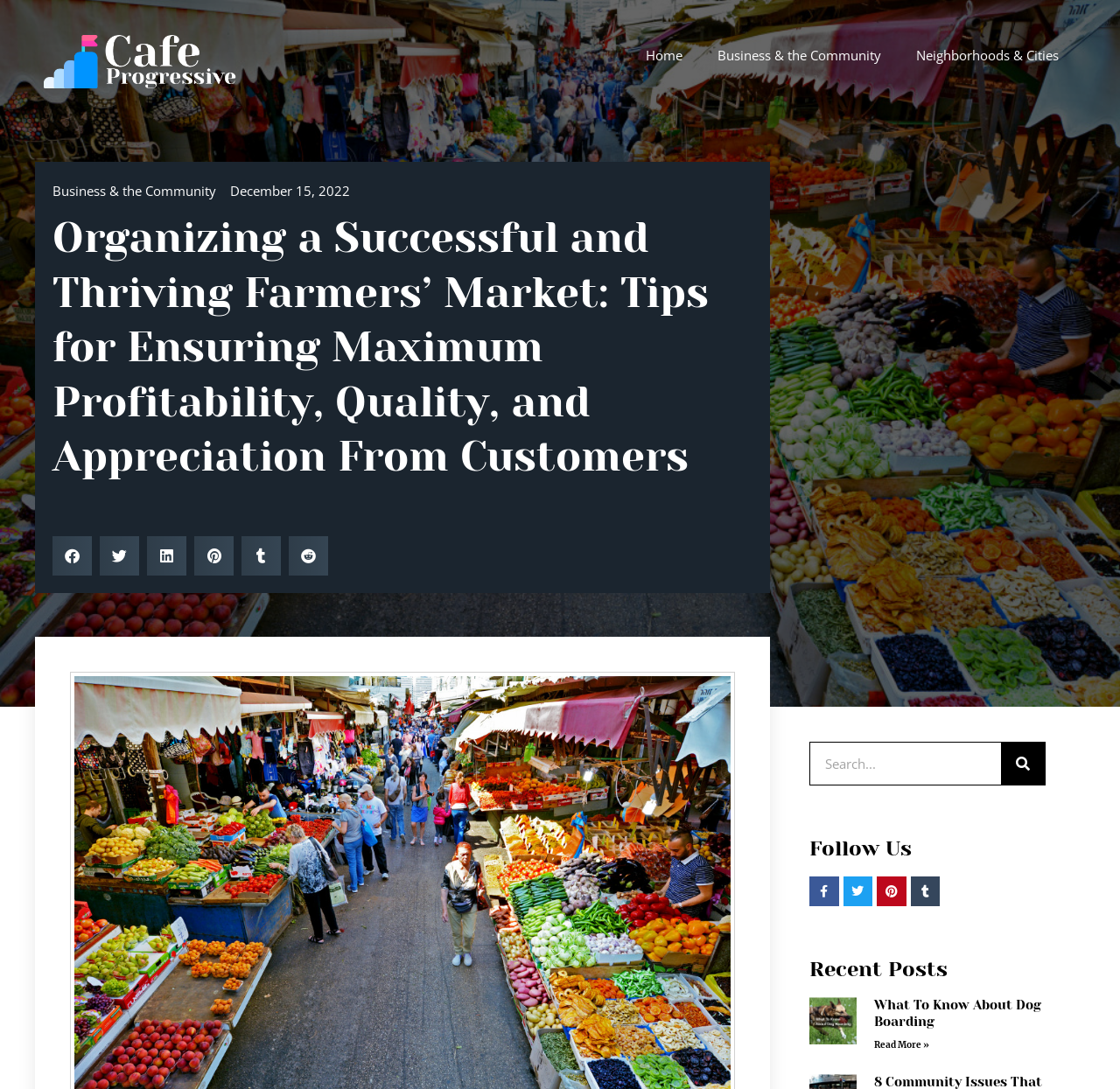Determine the bounding box coordinates for the UI element with the following description: "Business & the Community". The coordinates should be four float numbers between 0 and 1, represented as [left, top, right, bottom].

[0.625, 0.032, 0.802, 0.069]